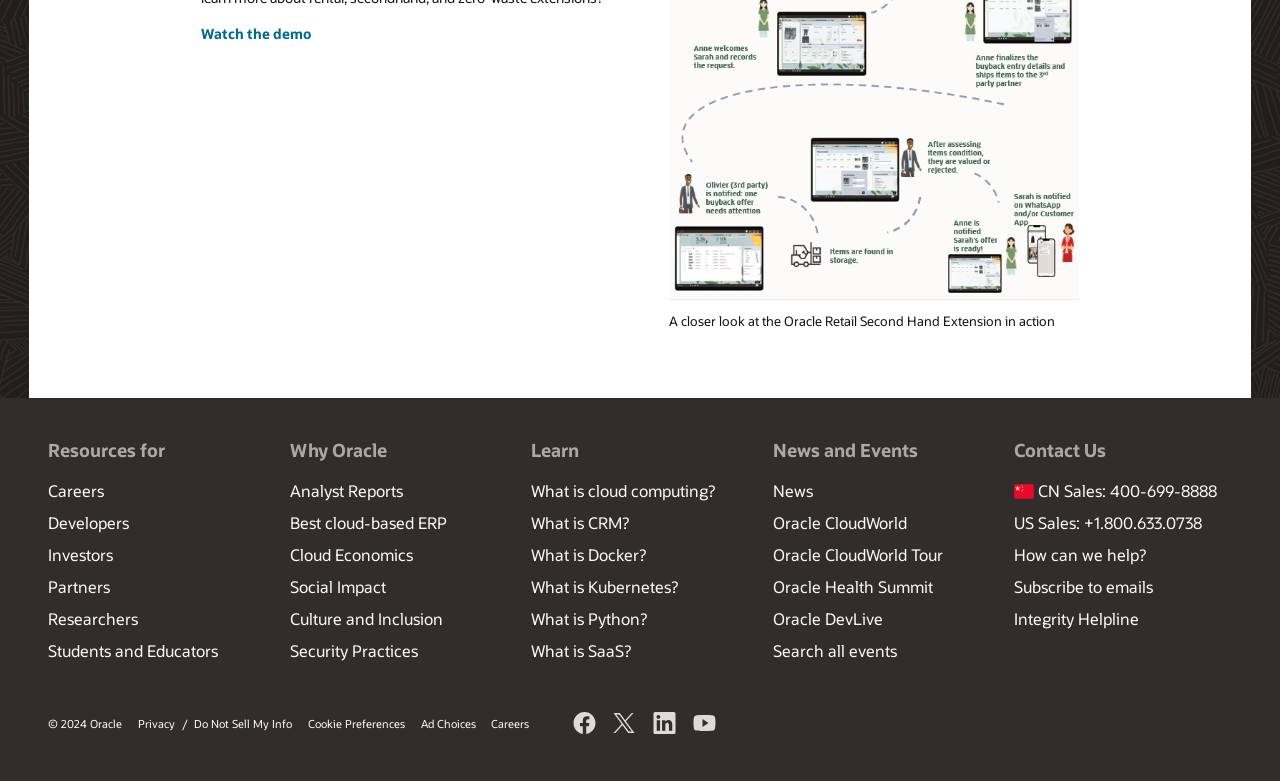Given the element description "What is cloud computing?", identify the bounding box of the corresponding UI element.

[0.415, 0.615, 0.559, 0.642]